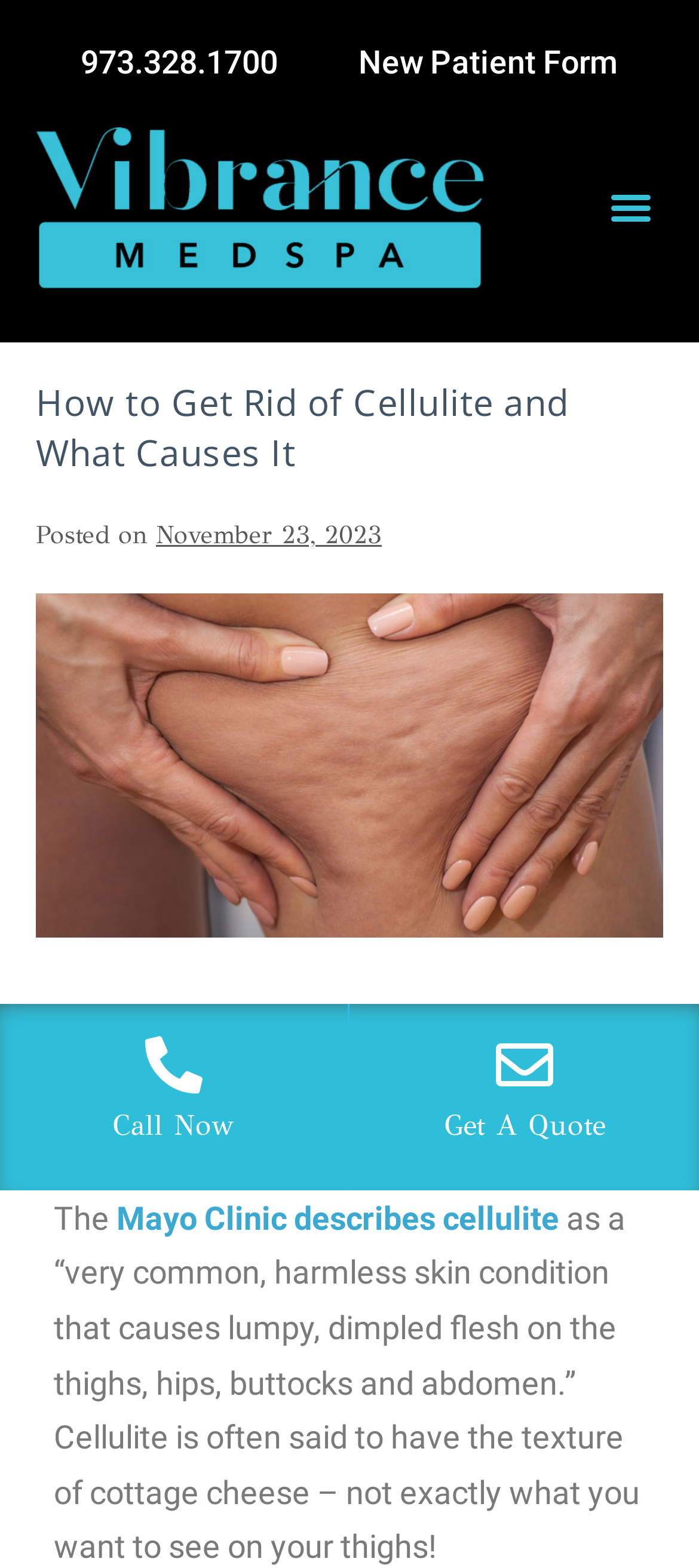What is the phone number displayed at the top of the webpage?
Please provide a comprehensive answer based on the contents of the image.

The phone number 973.328.1700 is displayed at the top of the webpage, which can be seen as a link element with the bounding box coordinates [0.115, 0.023, 0.397, 0.058].